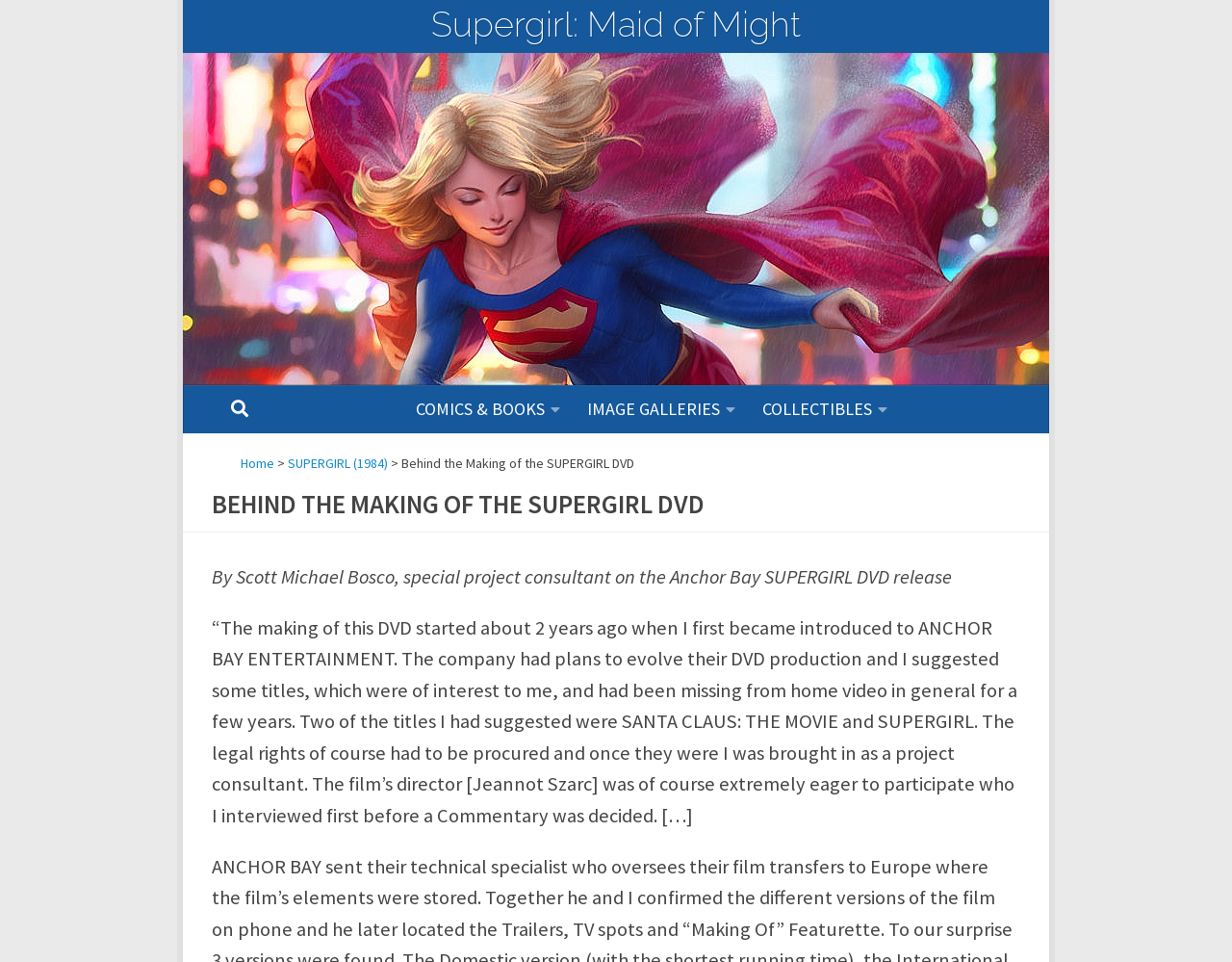What is the name of the person who suggested some titles to Anchor Bay Entertainment?
Please craft a detailed and exhaustive response to the question.

The webpage content mentions 'By Scott Michael Bosco, special project consultant on the Anchor Bay SUPERGIRL DVD release' which indicates that Scott Michael Bosco is the person who suggested some titles to Anchor Bay Entertainment.